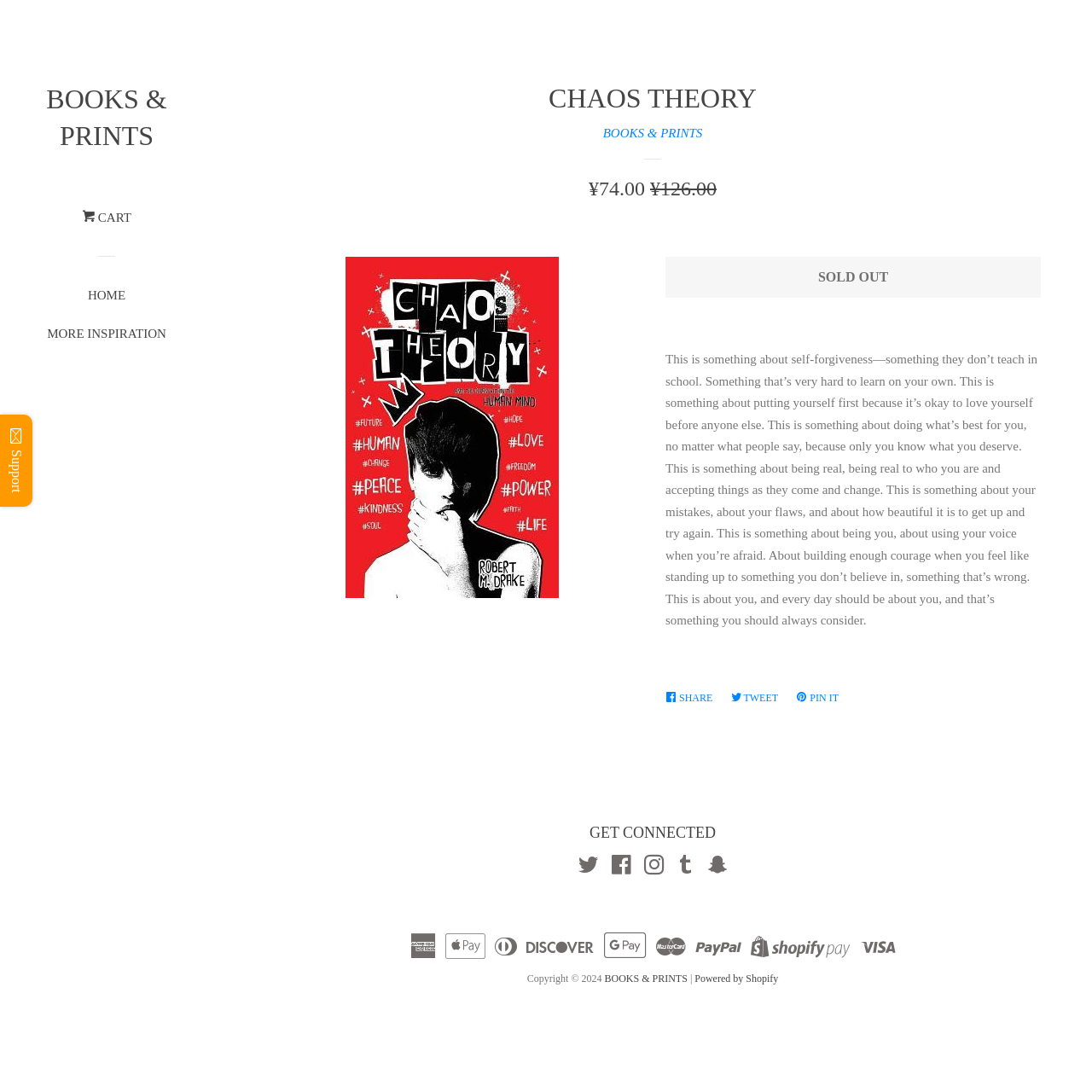What payment methods are accepted?
Look at the screenshot and respond with a single word or phrase.

American Express, Apple Pay, Diners Club, Discover, Google Pay, Master, Paypal, Shopify Pay, Visa